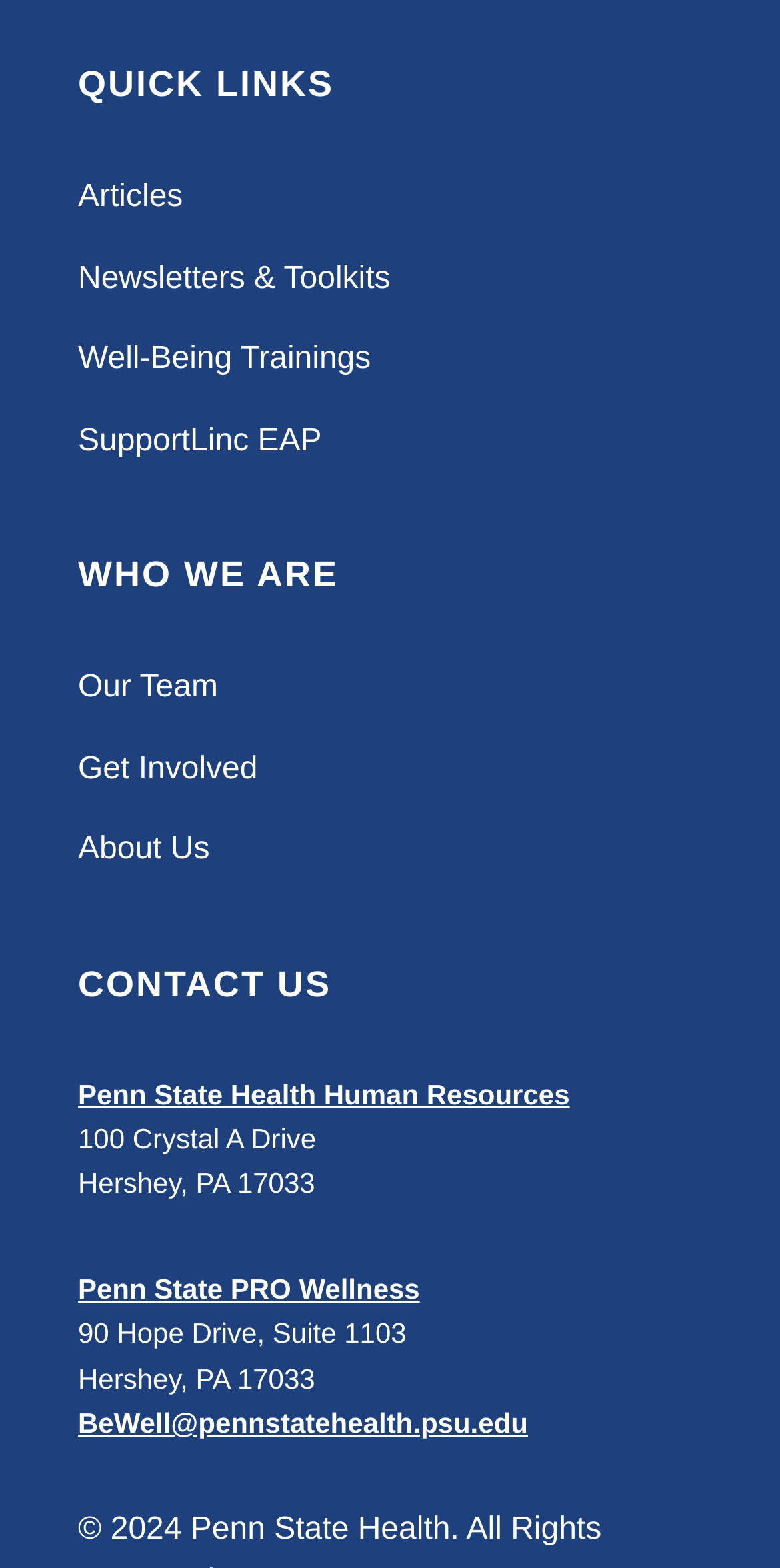Look at the image and write a detailed answer to the question: 
What is the email address for BeWell?

I found the email address for BeWell by looking at the CONTACT US section, where it is listed as BeWell@pennstatehealth.psu.edu.